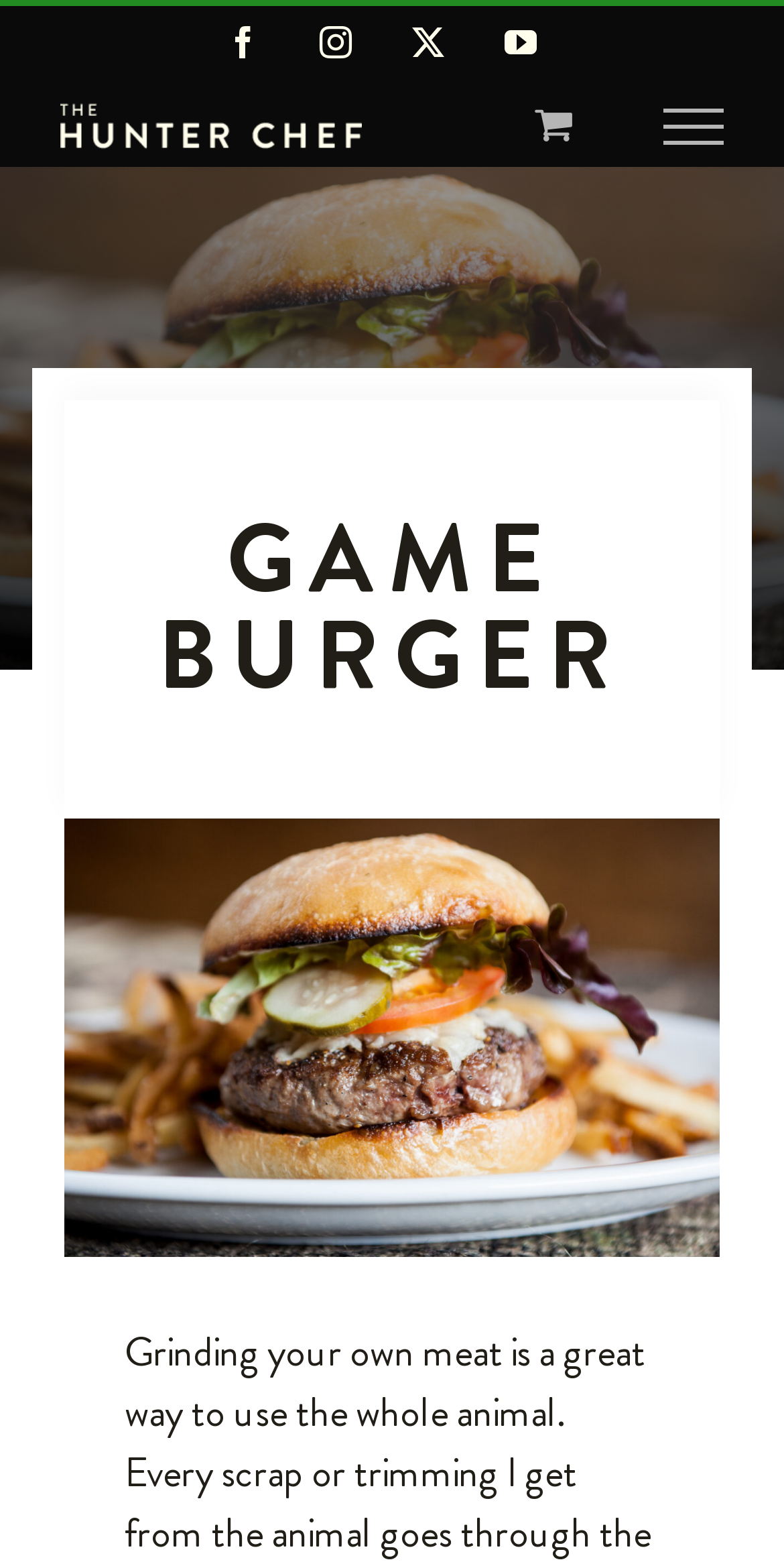Provide the bounding box for the UI element matching this description: "aria-label="Toggle Menu"".

[0.788, 0.069, 0.981, 0.092]